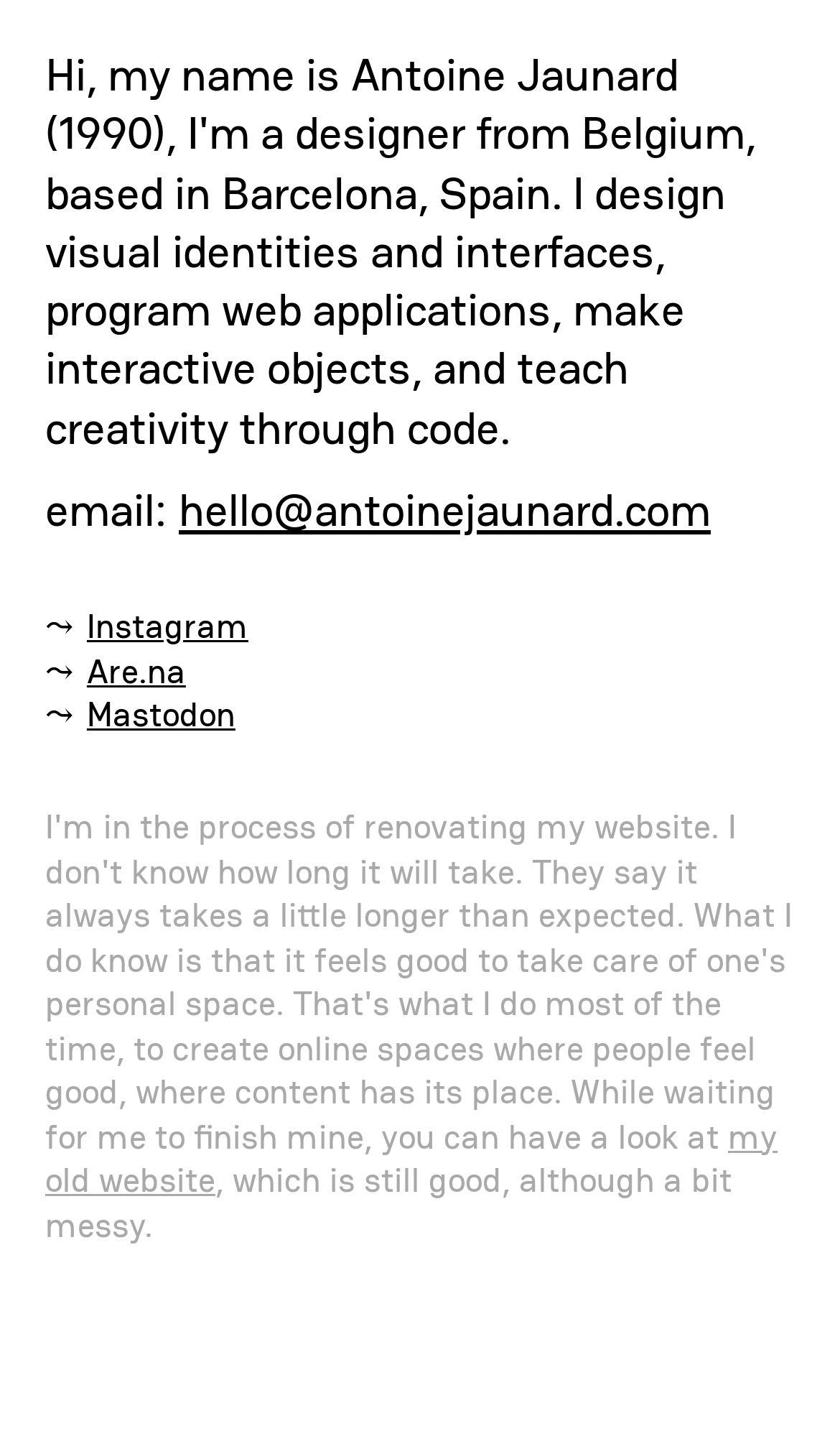Please provide the bounding box coordinates for the UI element as described: "my old website". The coordinates must be four floats between 0 and 1, represented as [left, top, right, bottom].

[0.054, 0.778, 0.926, 0.84]